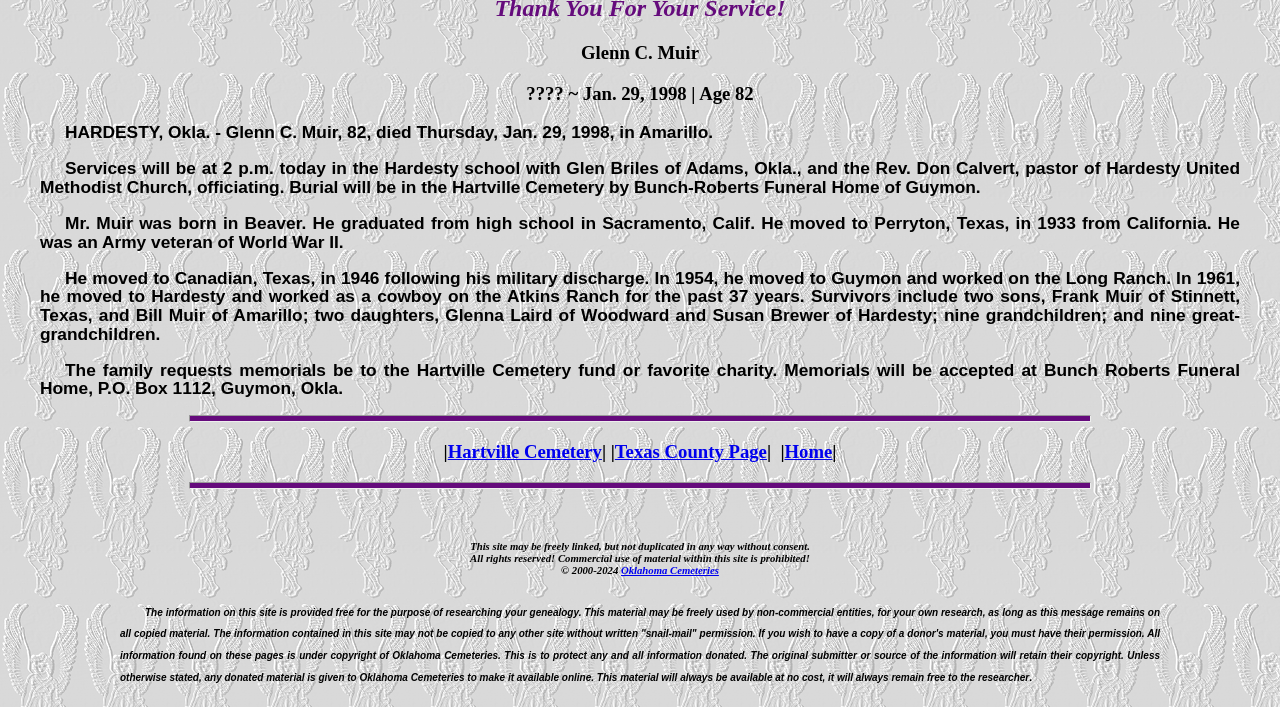Using the provided element description: "Texas County Page", determine the bounding box coordinates of the corresponding UI element in the screenshot.

[0.48, 0.624, 0.599, 0.654]